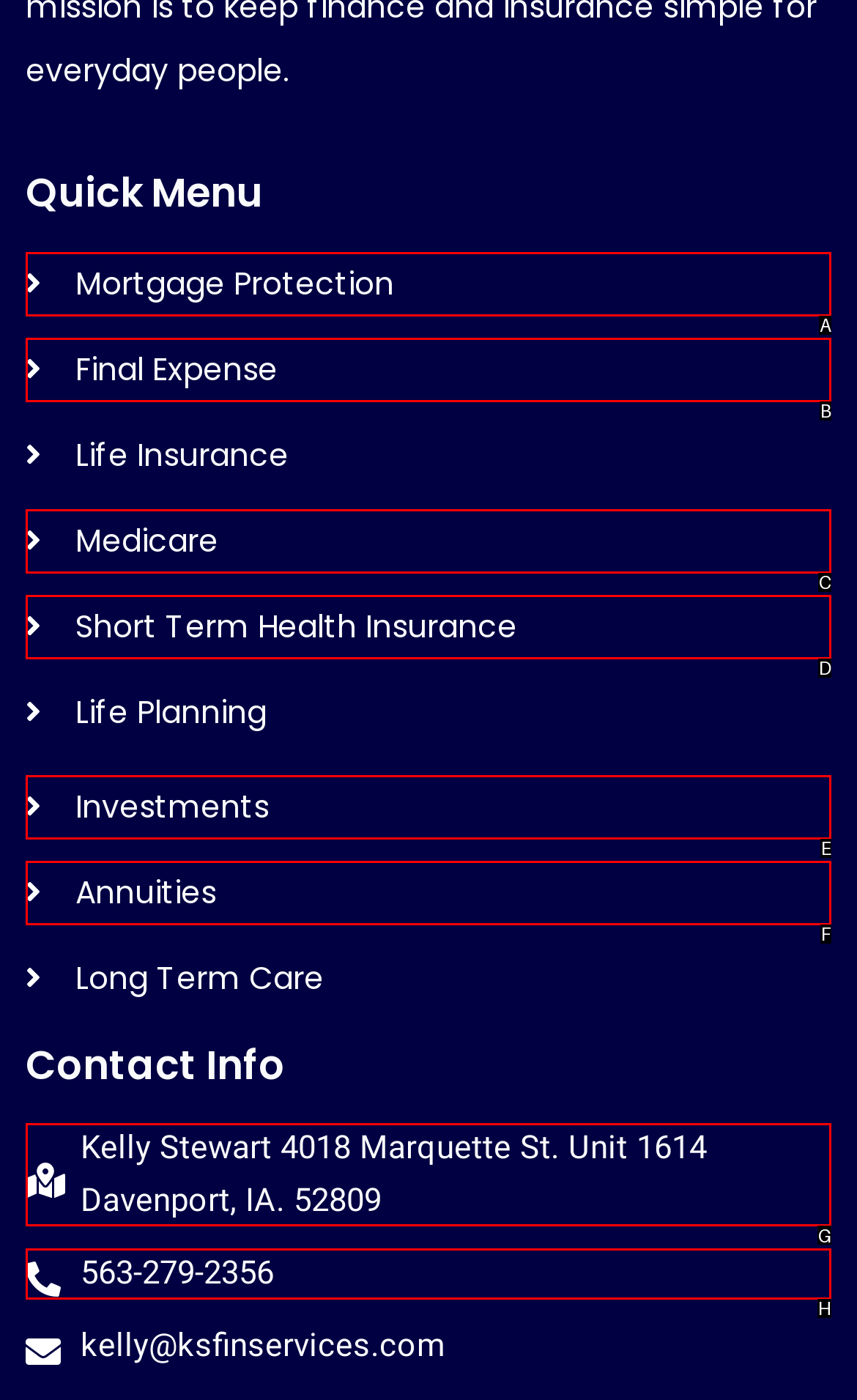Tell me which one HTML element I should click to complete the following task: Call 563-279-2356 Answer with the option's letter from the given choices directly.

H